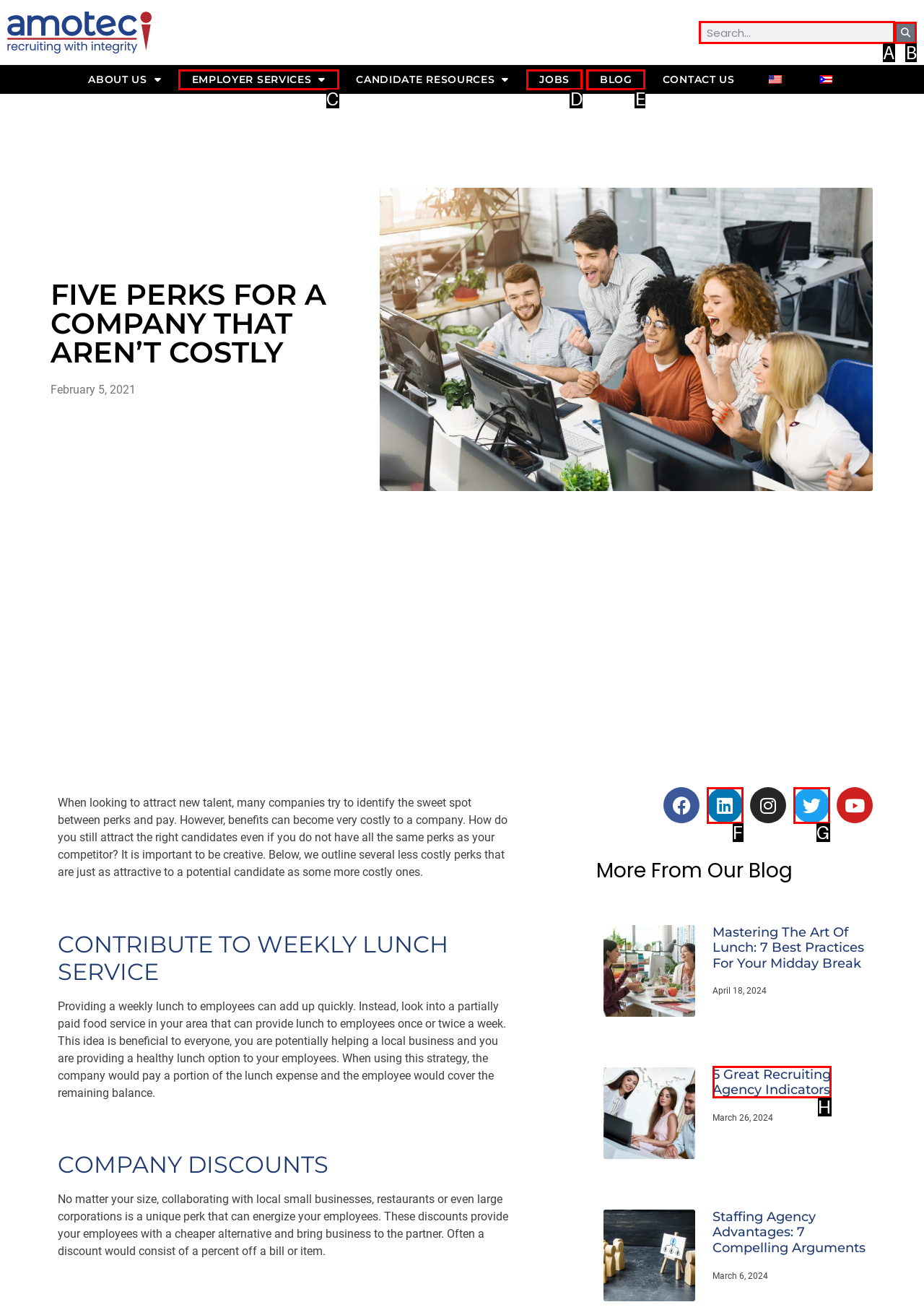Indicate which lettered UI element to click to fulfill the following task: Search for something
Provide the letter of the correct option.

A